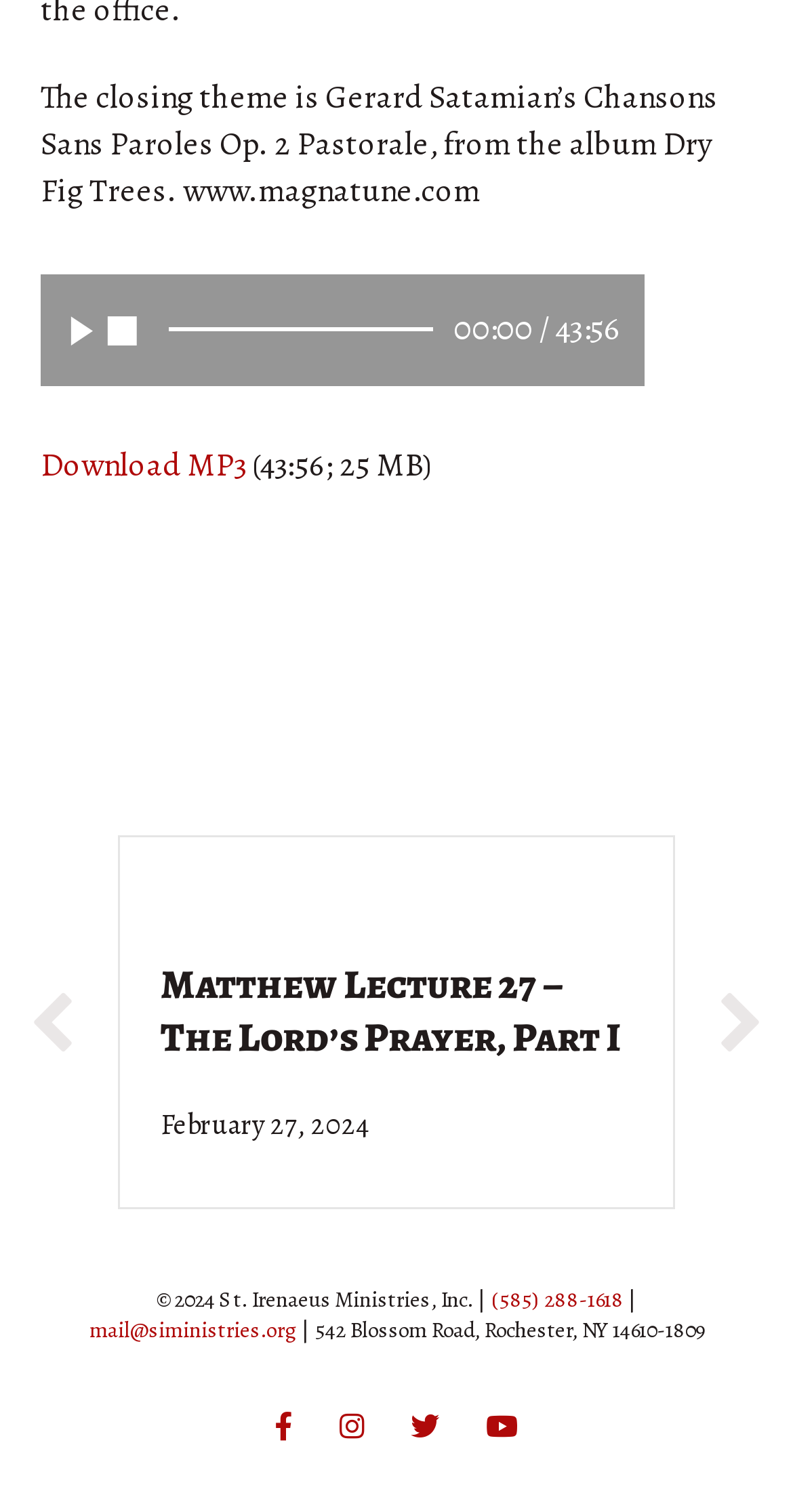Please find the bounding box coordinates of the clickable region needed to complete the following instruction: "Click on the link about Apple's water resistance test". The bounding box coordinates must consist of four float numbers between 0 and 1, i.e., [left, top, right, bottom].

None